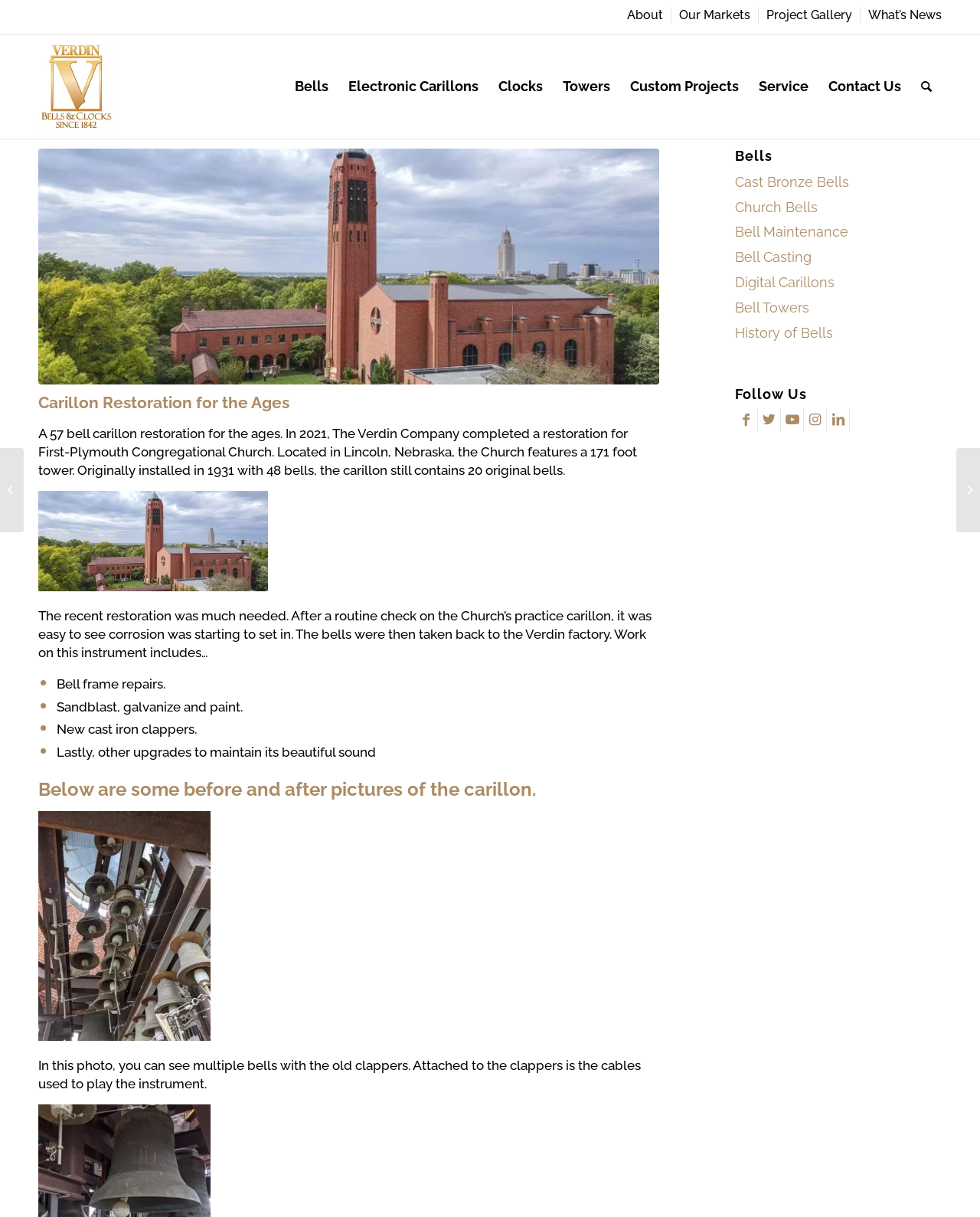Where is the First-Plymouth Congregational Church located?
Look at the image and provide a short answer using one word or a phrase.

Lincoln, Nebraska